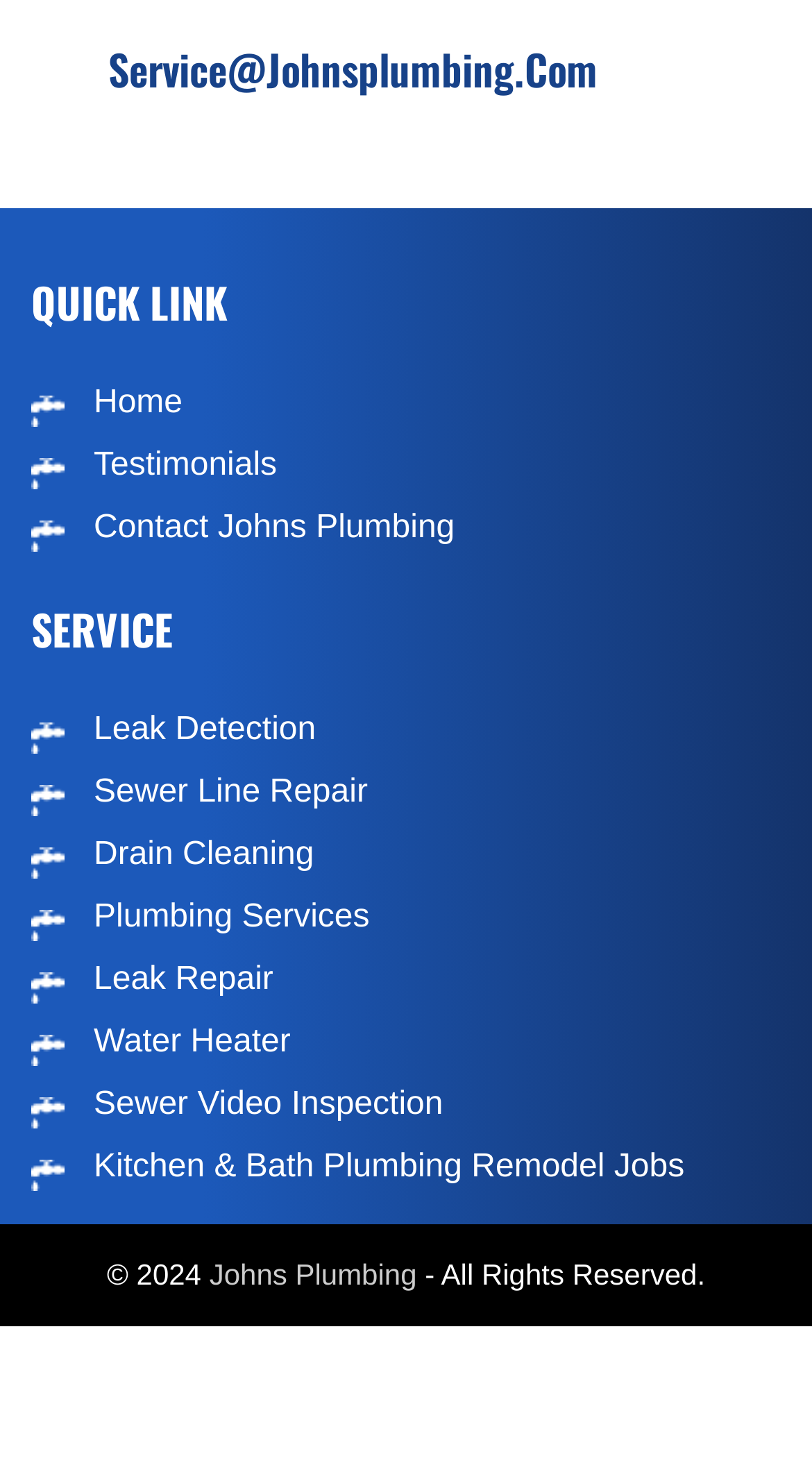Determine the bounding box coordinates of the area to click in order to meet this instruction: "Get leak detection service".

[0.038, 0.483, 0.389, 0.507]